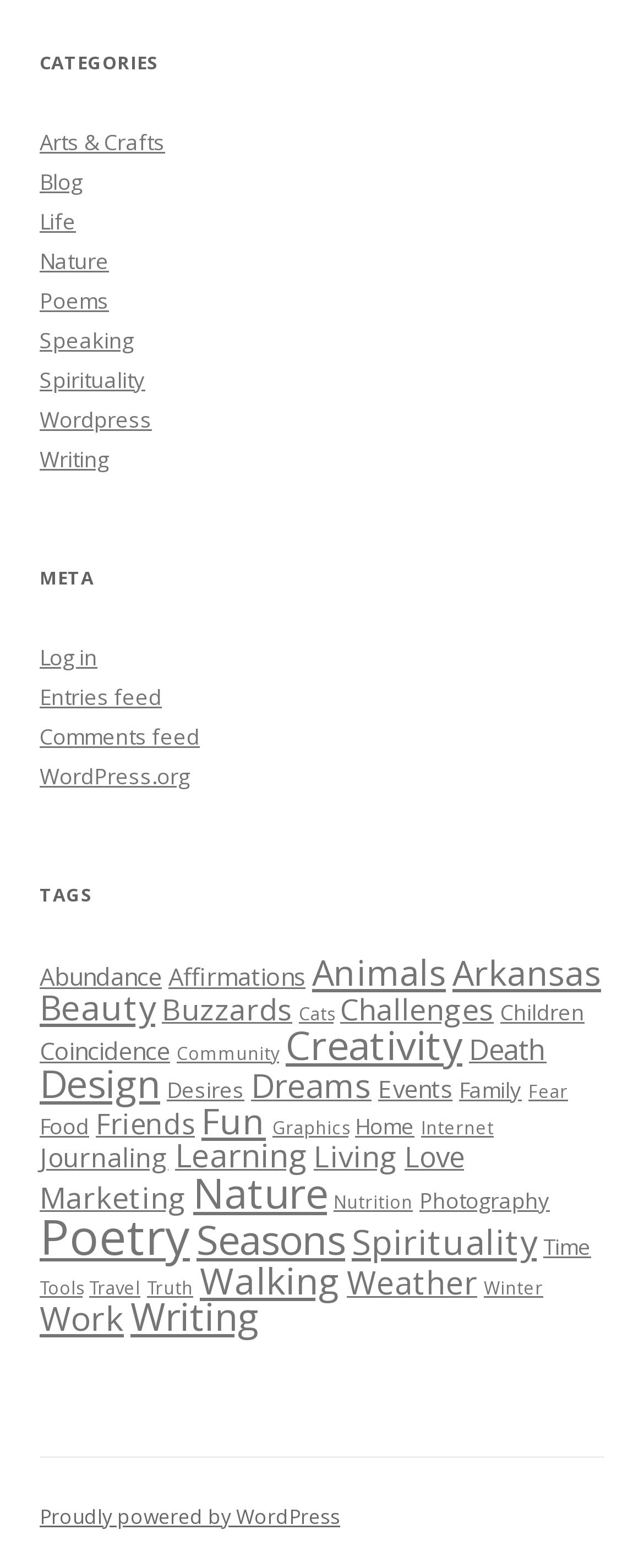What is the last link in the 'TAGS' section?
Please provide a single word or phrase in response based on the screenshot.

Writing